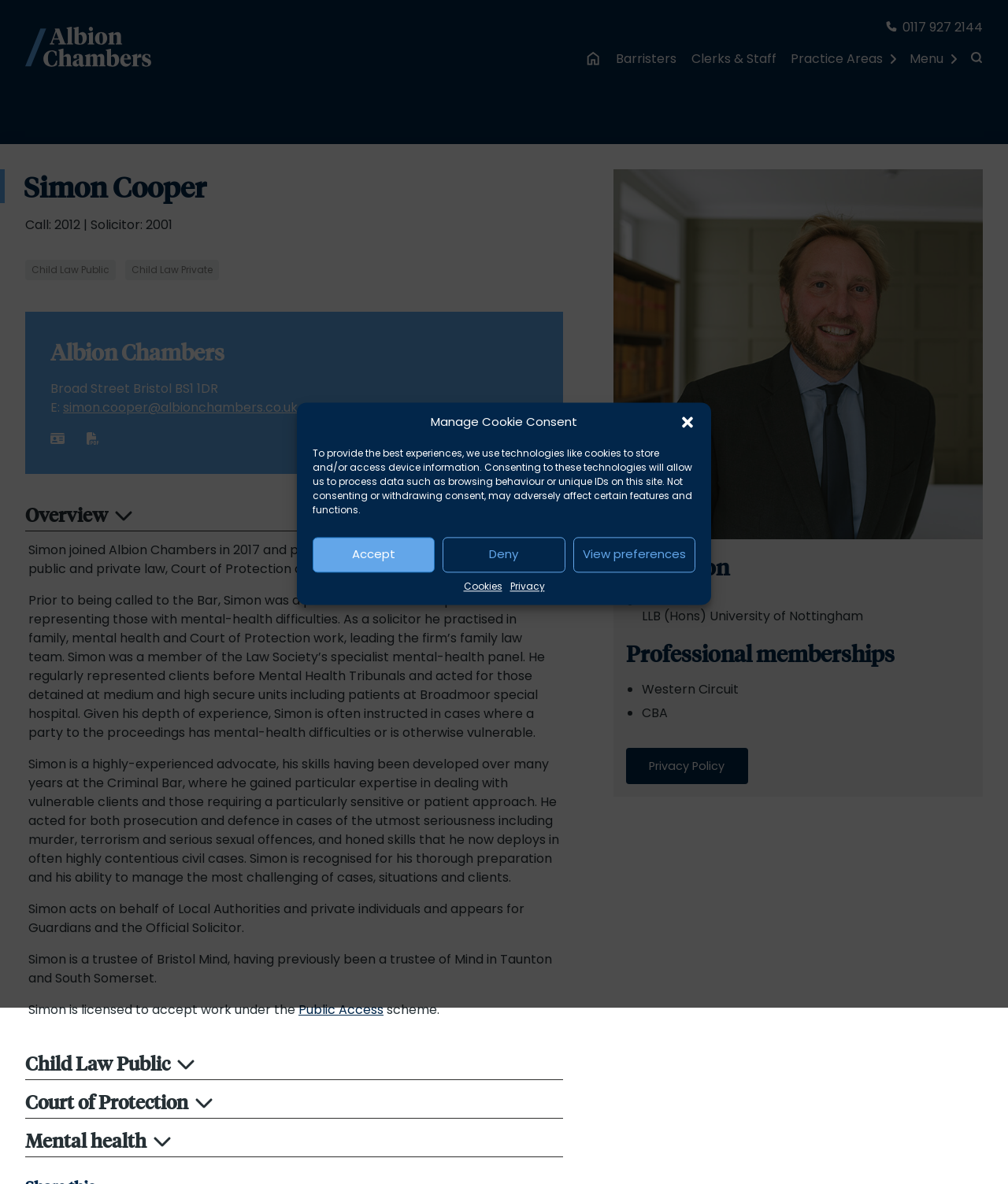Determine the bounding box coordinates for the clickable element to execute this instruction: "Call 0117 927 2144". Provide the coordinates as four float numbers between 0 and 1, i.e., [left, top, right, bottom].

[0.877, 0.015, 0.975, 0.031]